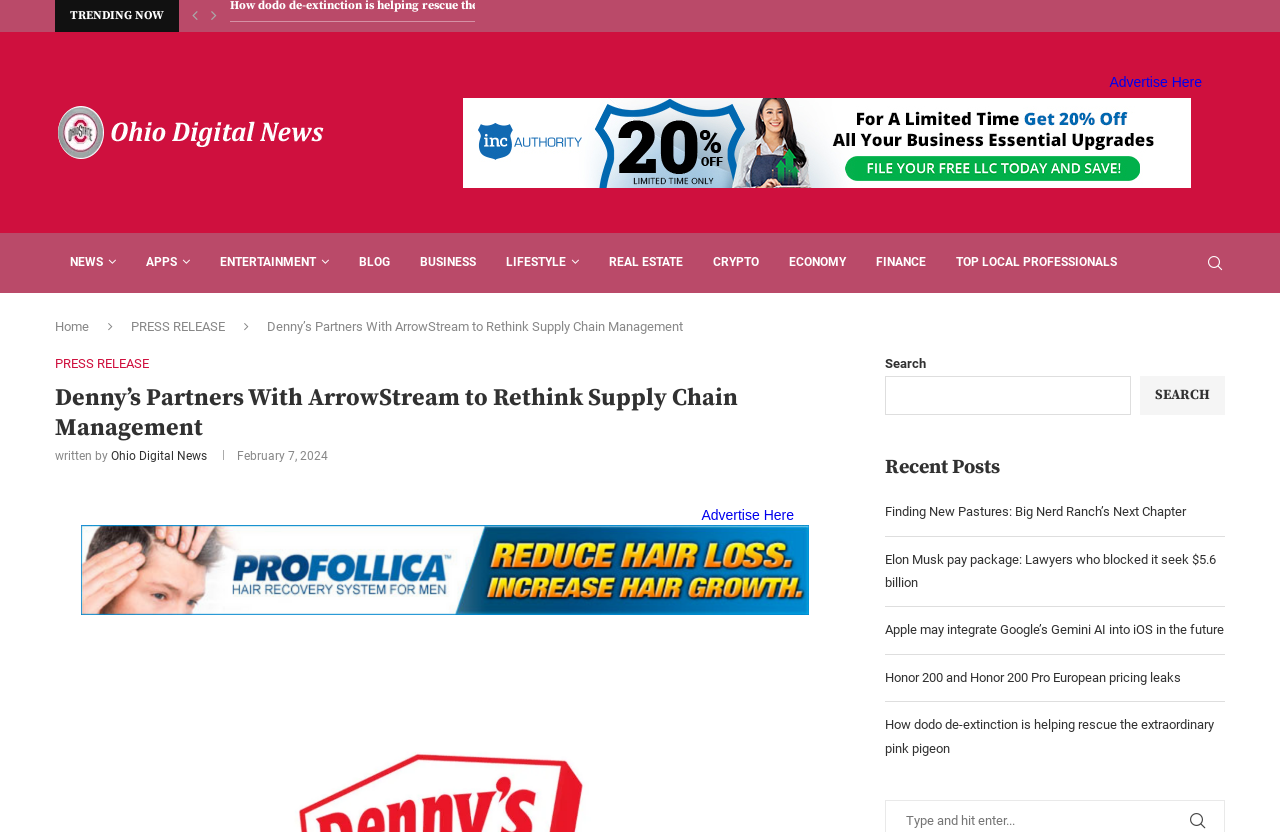Describe in detail what you see on the webpage.

This webpage is about Ohio Digital News, with a focus on a specific news article titled "Denny’s Partners With ArrowStream to Rethink Supply Chain Management". 

At the top of the page, there is a navigation menu with links to "NEWS", "APPS", "ENTERTAINMENT", "BLOG", "BUSINESS", "LIFESTYLE", "REAL ESTATE", "CRYPTO", "ECONOMY", "FINANCE", and "TOP LOCAL PROFESSIONALS". 

Below the navigation menu, there is a section with trending news articles, including "Co-living trailblazer Common Living’s bankruptcy highlights uncertain future..." and "Does your device support Apple Intelligence?". 

To the left of the trending news section, there is a layout table with a link to "Ohio Digital News" and an image of the Ohio Digital News logo. 

The main content of the page is the news article "Denny’s Partners With ArrowStream to Rethink Supply Chain Management", which includes a heading, a link to the press release, and a timestamp indicating that the article was written on February 7, 2024. 

There is also an iframe and a link below the main content. 

On the right side of the page, there is a complementary section with a search bar and a heading "Recent Posts" followed by links to several recent news articles, including "Finding New Pastures: Big Nerd Ranch’s Next Chapter", "Elon Musk pay package: Lawyers who blocked it seek $5.6 billion", and others.